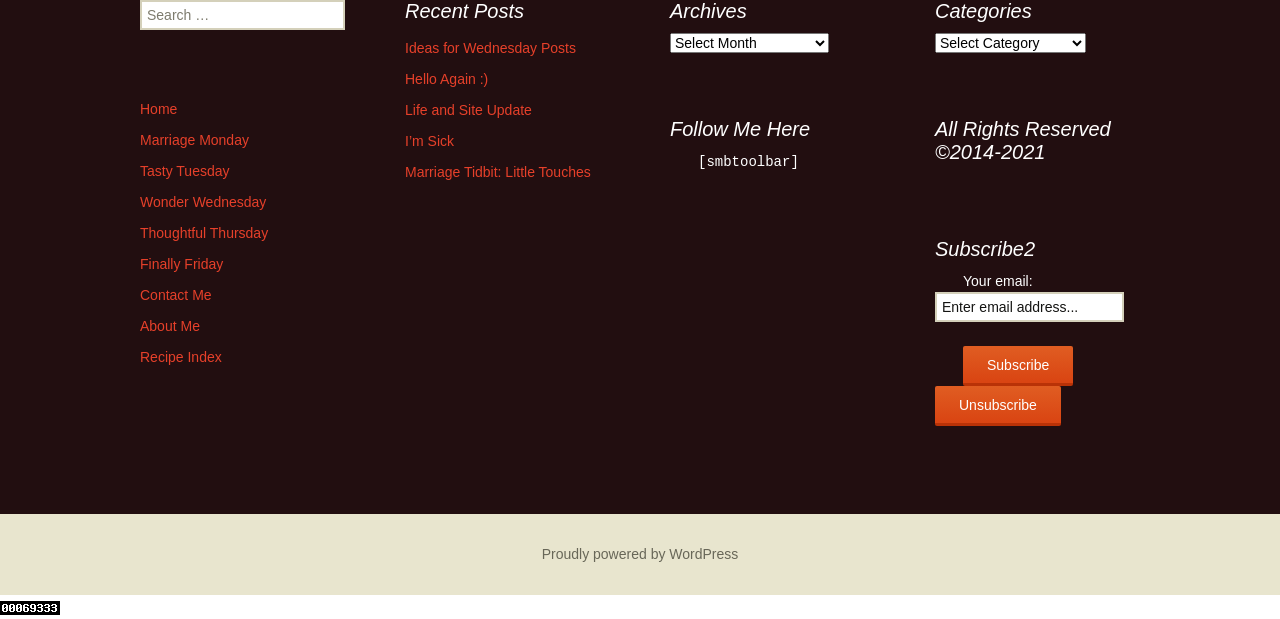Please specify the bounding box coordinates of the element that should be clicked to execute the given instruction: 'Subscribe with email'. Ensure the coordinates are four float numbers between 0 and 1, expressed as [left, top, right, bottom].

[0.73, 0.472, 0.878, 0.52]